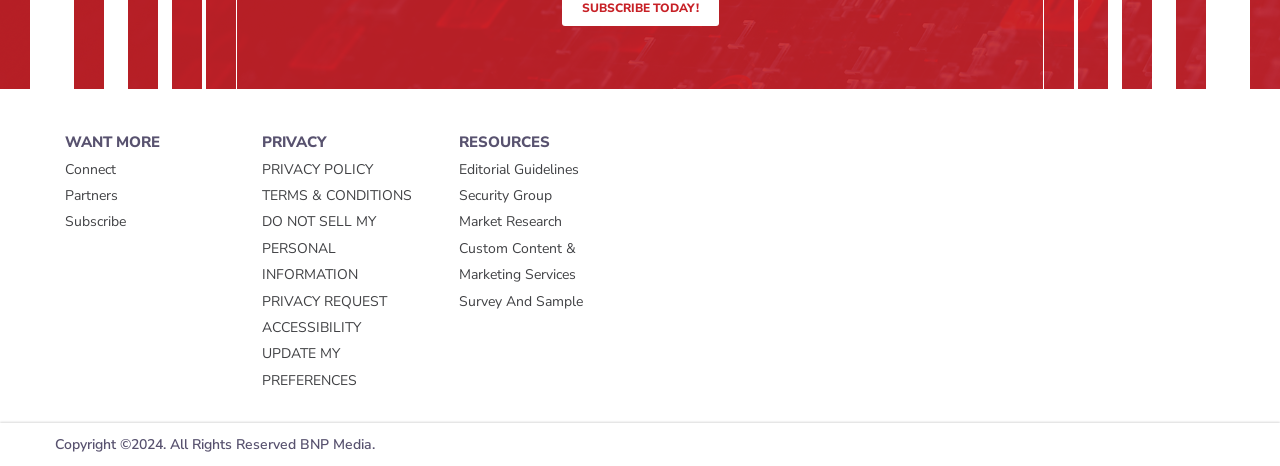Please locate the bounding box coordinates of the region I need to click to follow this instruction: "Search for recent entries".

None